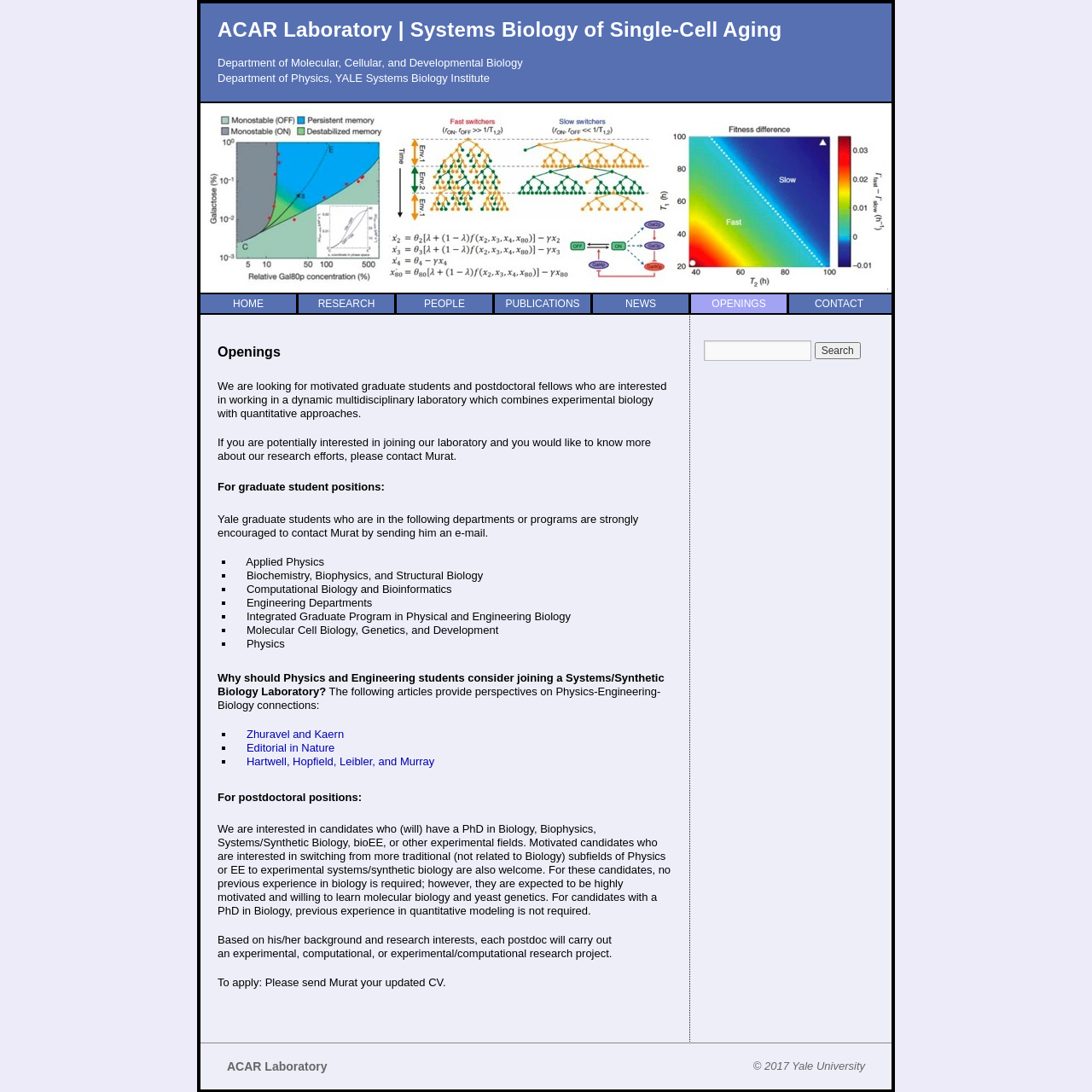Please determine the bounding box coordinates of the area that needs to be clicked to complete this task: 'Search for something'. The coordinates must be four float numbers between 0 and 1, formatted as [left, top, right, bottom].

[0.645, 0.312, 0.801, 0.33]